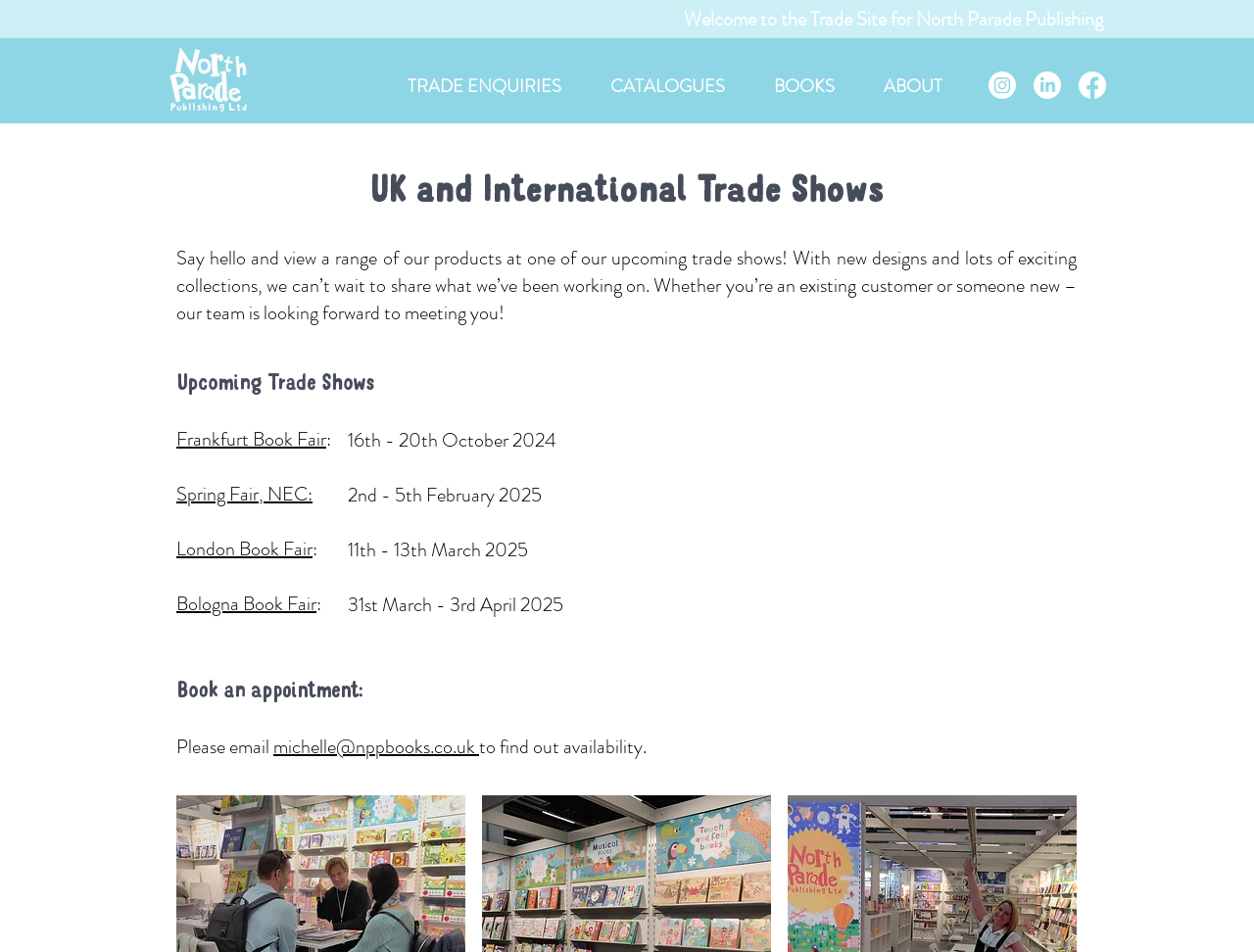Specify the bounding box coordinates of the element's region that should be clicked to achieve the following instruction: "View Trade Enquiries". The bounding box coordinates consist of four float numbers between 0 and 1, in the format [left, top, right, bottom].

[0.305, 0.078, 0.467, 0.088]